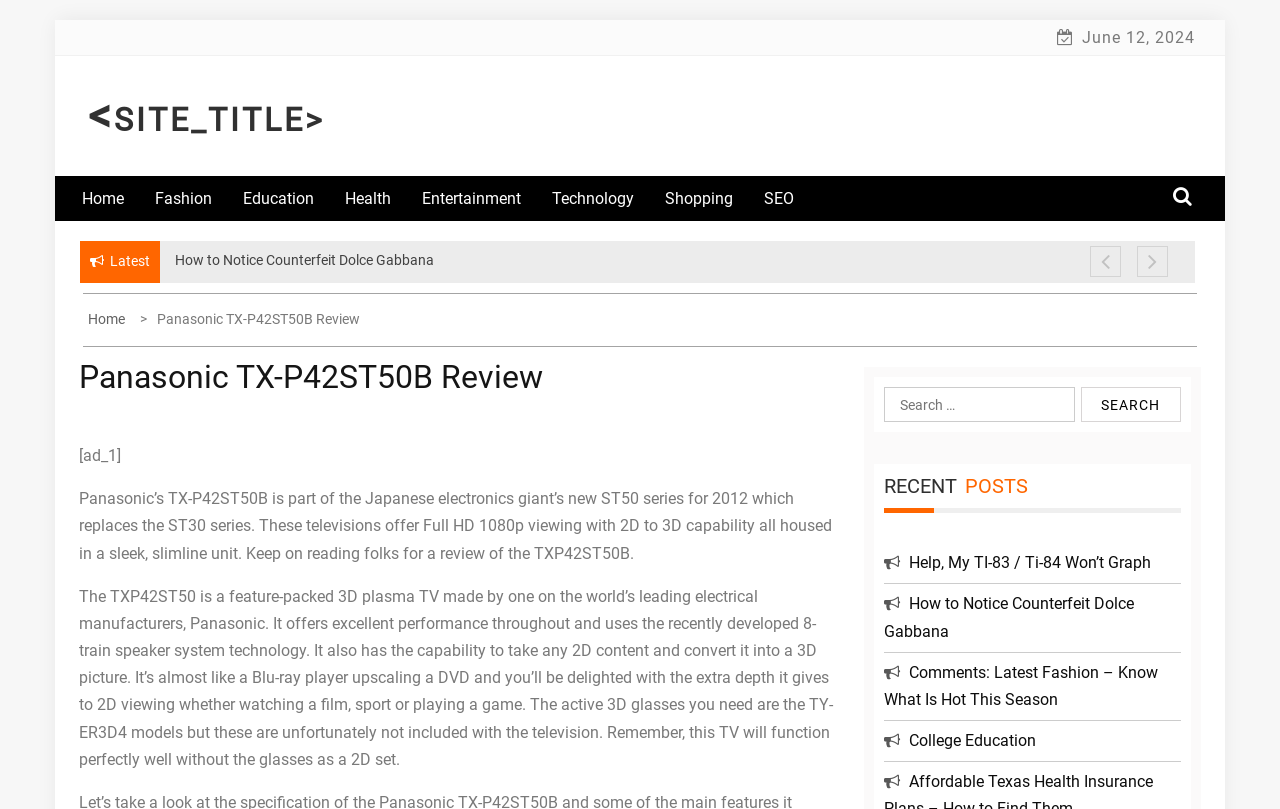Locate the coordinates of the bounding box for the clickable region that fulfills this instruction: "Read the 'Panasonic TX-P42ST50B Review'".

[0.062, 0.444, 0.658, 0.491]